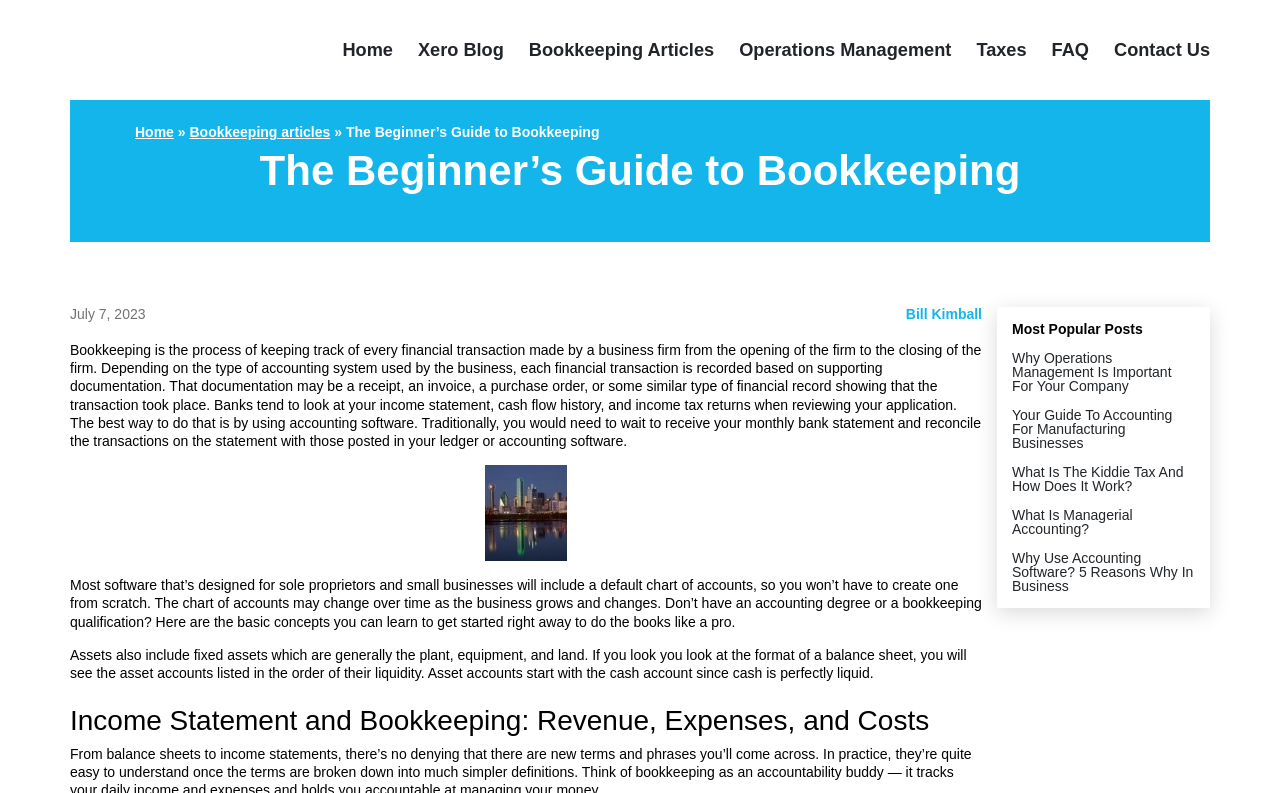Create a full and detailed caption for the entire webpage.

The webpage is about bookkeeping, specifically "The Beginner's Guide to Bookkeeping" by Xero accounting. At the top left corner, there is a logo image with a link to the homepage. Next to the logo, there are several links to different sections of the website, including "Home", "Xero Blog", "Bookkeeping Articles", "Operations Management", "Taxes", "FAQ", and "Contact Us".

Below the navigation links, there is a heading that reads "The Beginner's Guide to Bookkeeping" with a date "July 7, 2023" and an author "Bill Kimball" on the right side. The main content of the webpage is a long paragraph that explains what bookkeeping is, how it works, and the importance of using accounting software.

To the right of the main content, there is an image related to beginner bookkeeping. The text continues below the image, explaining how to get started with bookkeeping, including the concept of a chart of accounts and asset accounts.

Further down the page, there is a heading "Income Statement and Bookkeeping: Revenue, Expenses, and Costs". On the right side of the page, there is a section titled "Most Popular Posts" with links to several articles, including "Why Operations Management Is Important For Your Company", "Your Guide To Accounting For Manufacturing Businesses", and others.

Overall, the webpage is a comprehensive guide to bookkeeping, with a focus on explaining the basics and providing resources for further learning.